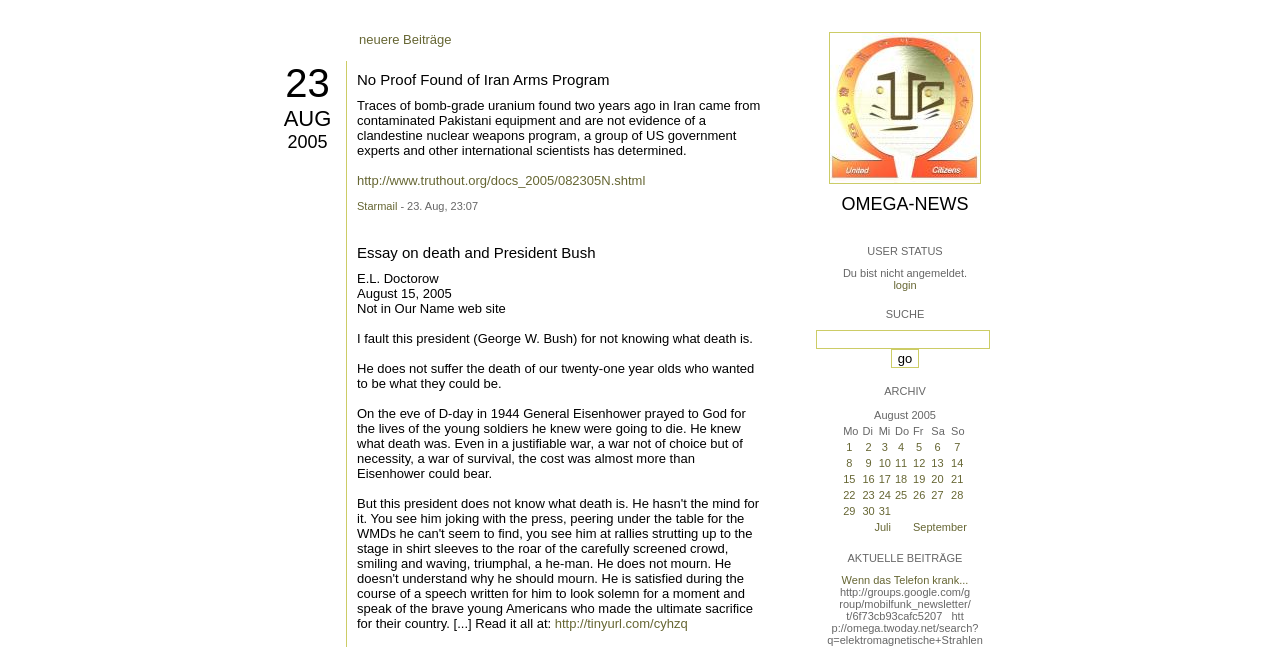Please locate the bounding box coordinates for the element that should be clicked to achieve the following instruction: "read the article 'No Proof Found of Iran Arms Program'". Ensure the coordinates are given as four float numbers between 0 and 1, i.e., [left, top, right, bottom].

[0.279, 0.11, 0.598, 0.136]